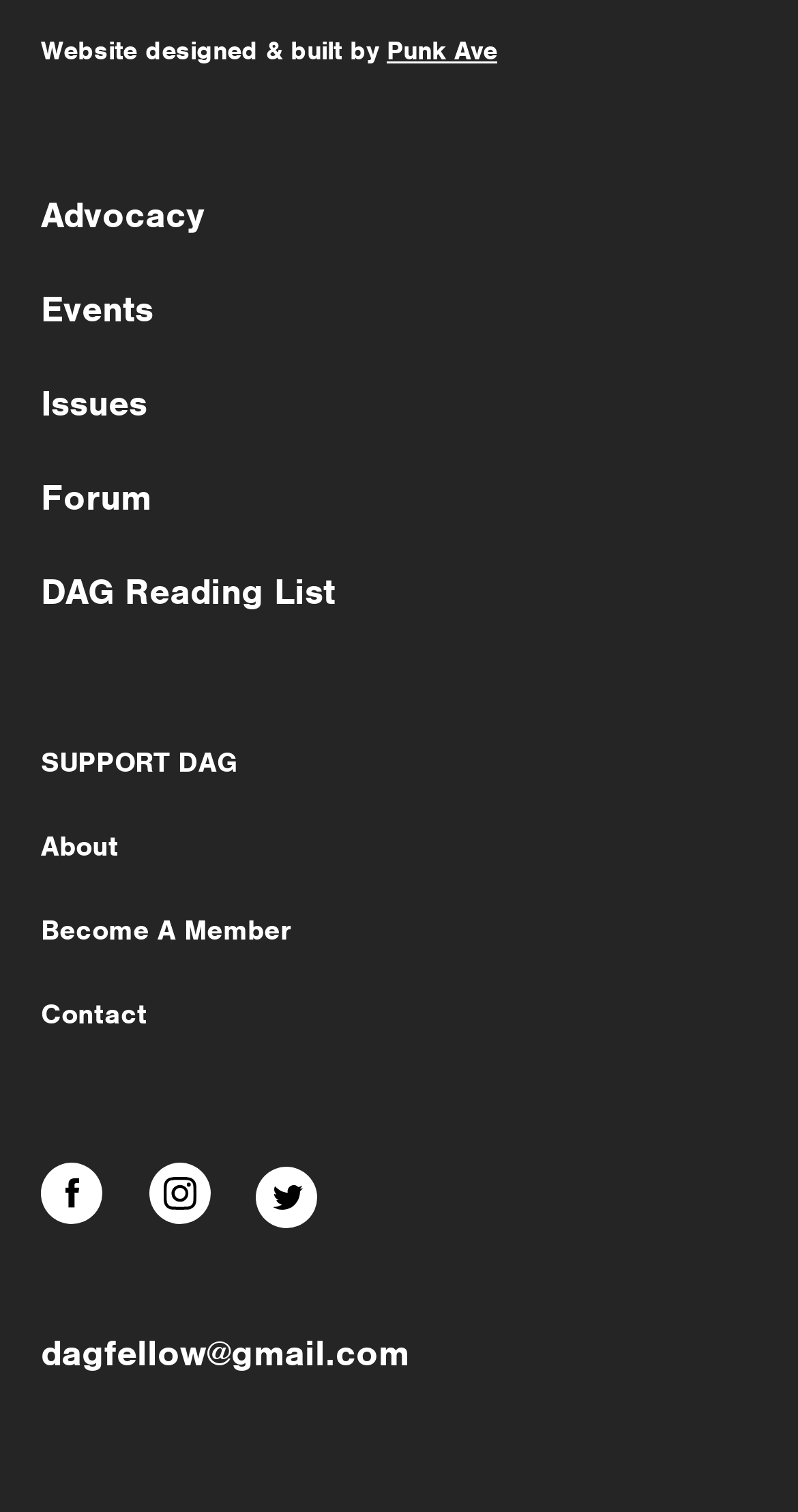Analyze the image and answer the question with as much detail as possible: 
What is the last item in the menu list?

The answer can be found by looking at the menu list on the left side of the webpage, where the last item is a link to 'Contact'.